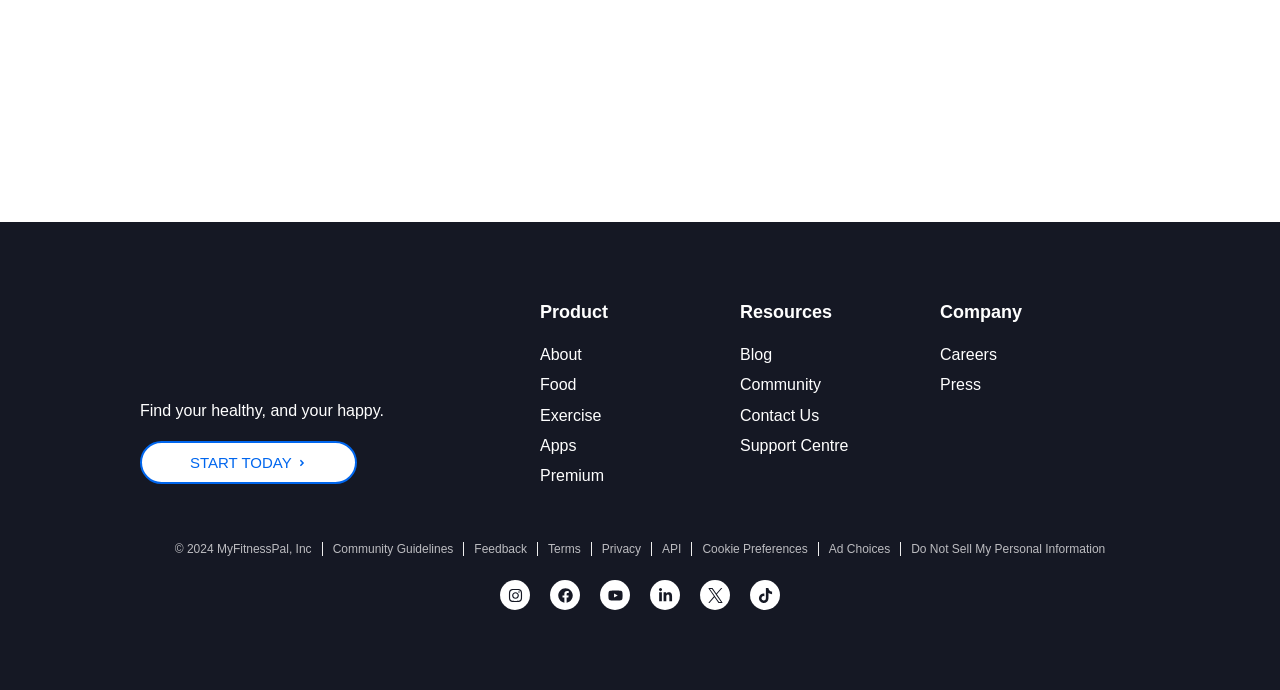Pinpoint the bounding box coordinates of the area that must be clicked to complete this instruction: "Click on 'START TODAY'".

[0.109, 0.64, 0.279, 0.702]